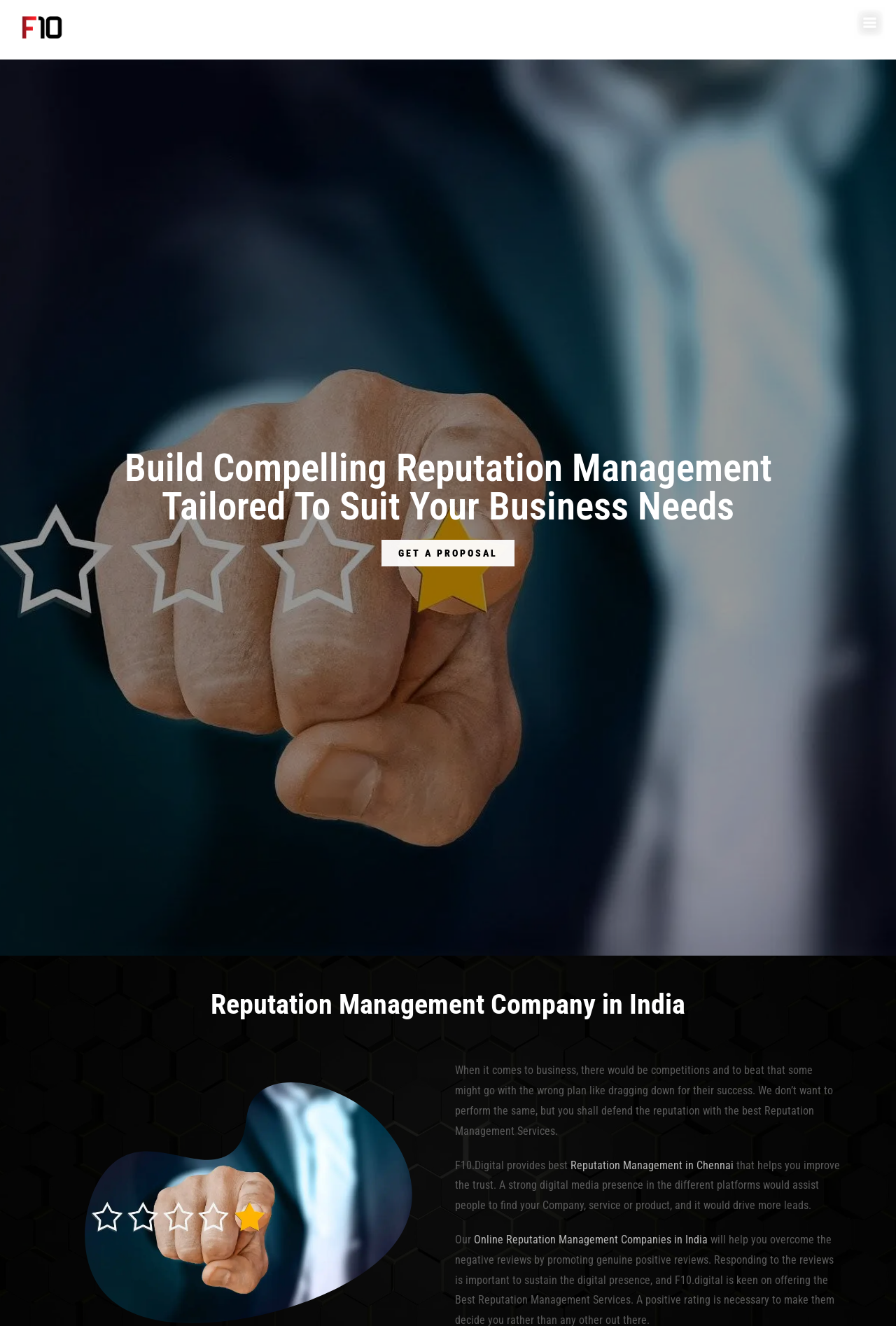Identify the bounding box coordinates for the UI element described by the following text: "Reputation Management in Chennai". Provide the coordinates as four float numbers between 0 and 1, in the format [left, top, right, bottom].

[0.637, 0.874, 0.819, 0.884]